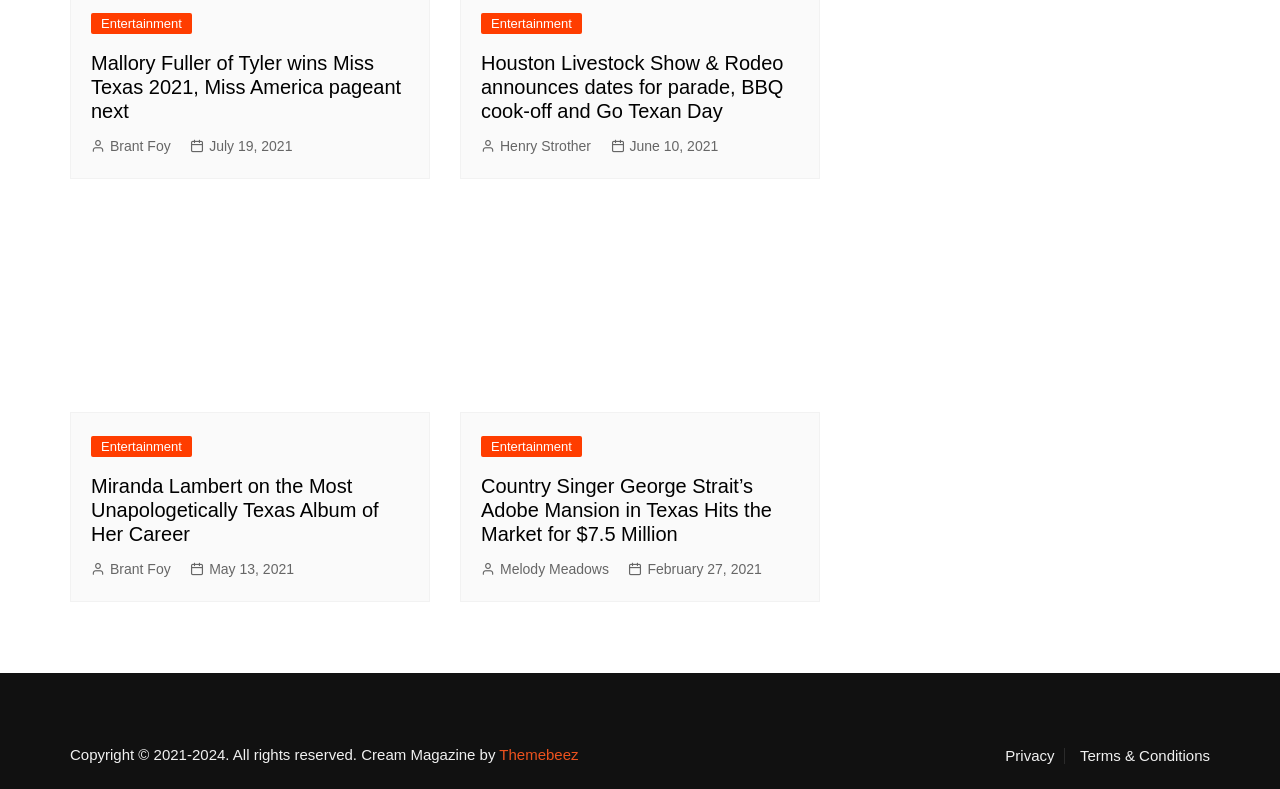Consider the image and give a detailed and elaborate answer to the question: 
What is the copyright information at the bottom of the page?

The copyright information is mentioned at the bottom of the page as 'Copyright © 2021-2024. All rights reserved.', which indicates that the copyright period is from 2021 to 2024.